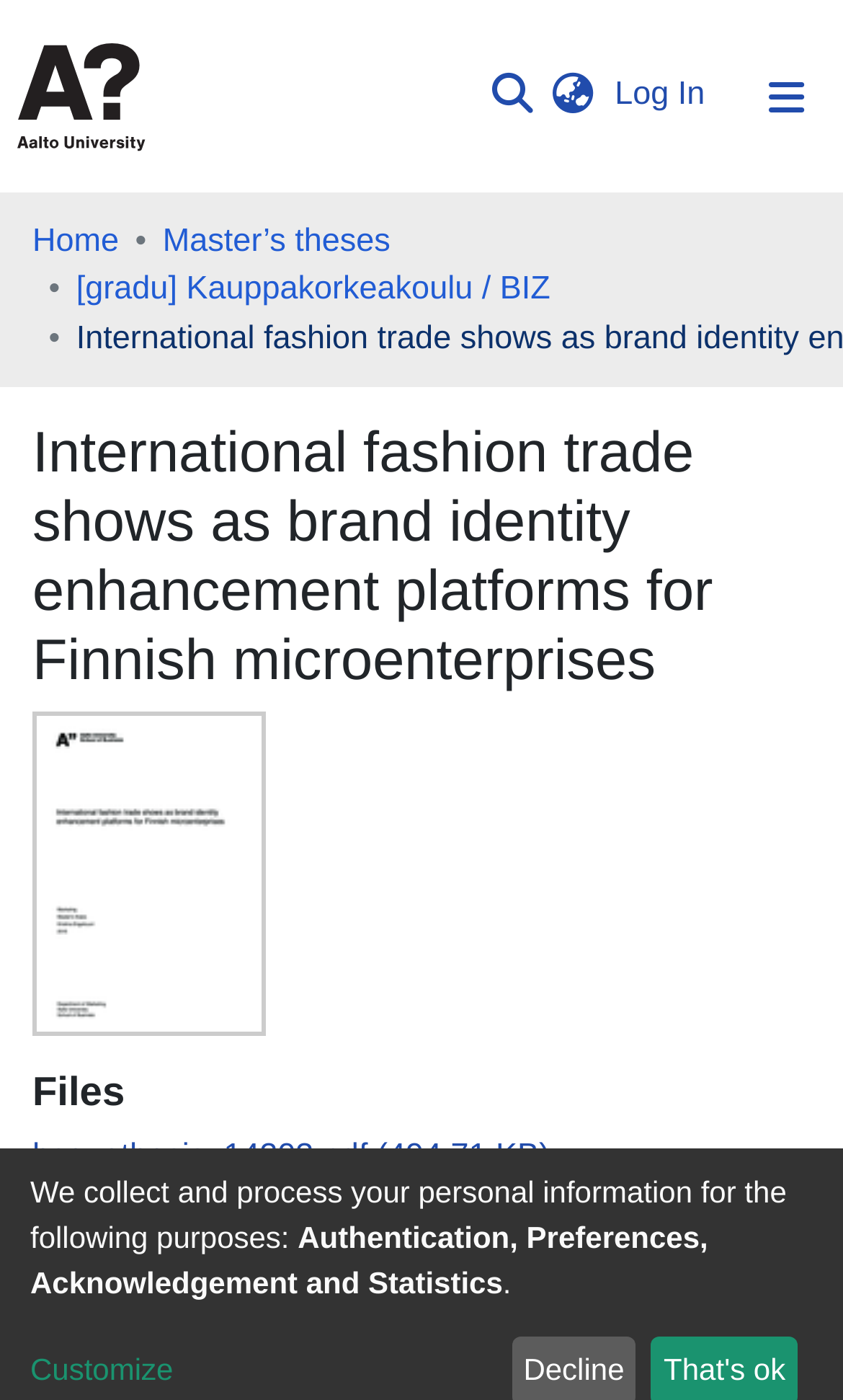Could you provide the bounding box coordinates for the portion of the screen to click to complete this instruction: "Browse Aaltodoc publication archive"?

[0.038, 0.2, 0.962, 0.26]